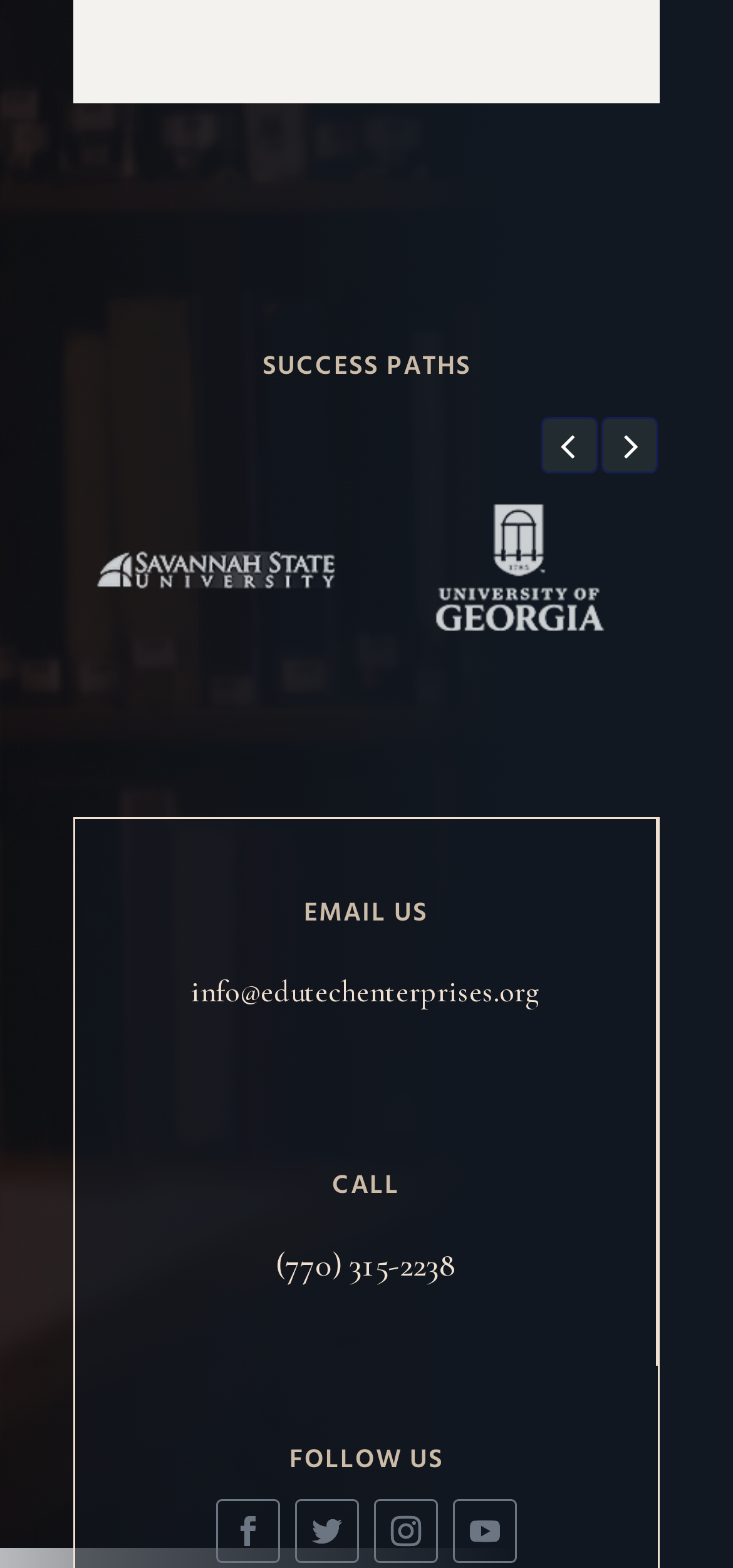How many social media platforms are available to follow?
Give a detailed explanation using the information visible in the image.

I found the heading 'FOLLOW US' and below it, there are 4 links with social media icons, indicating 4 social media platforms available to follow.